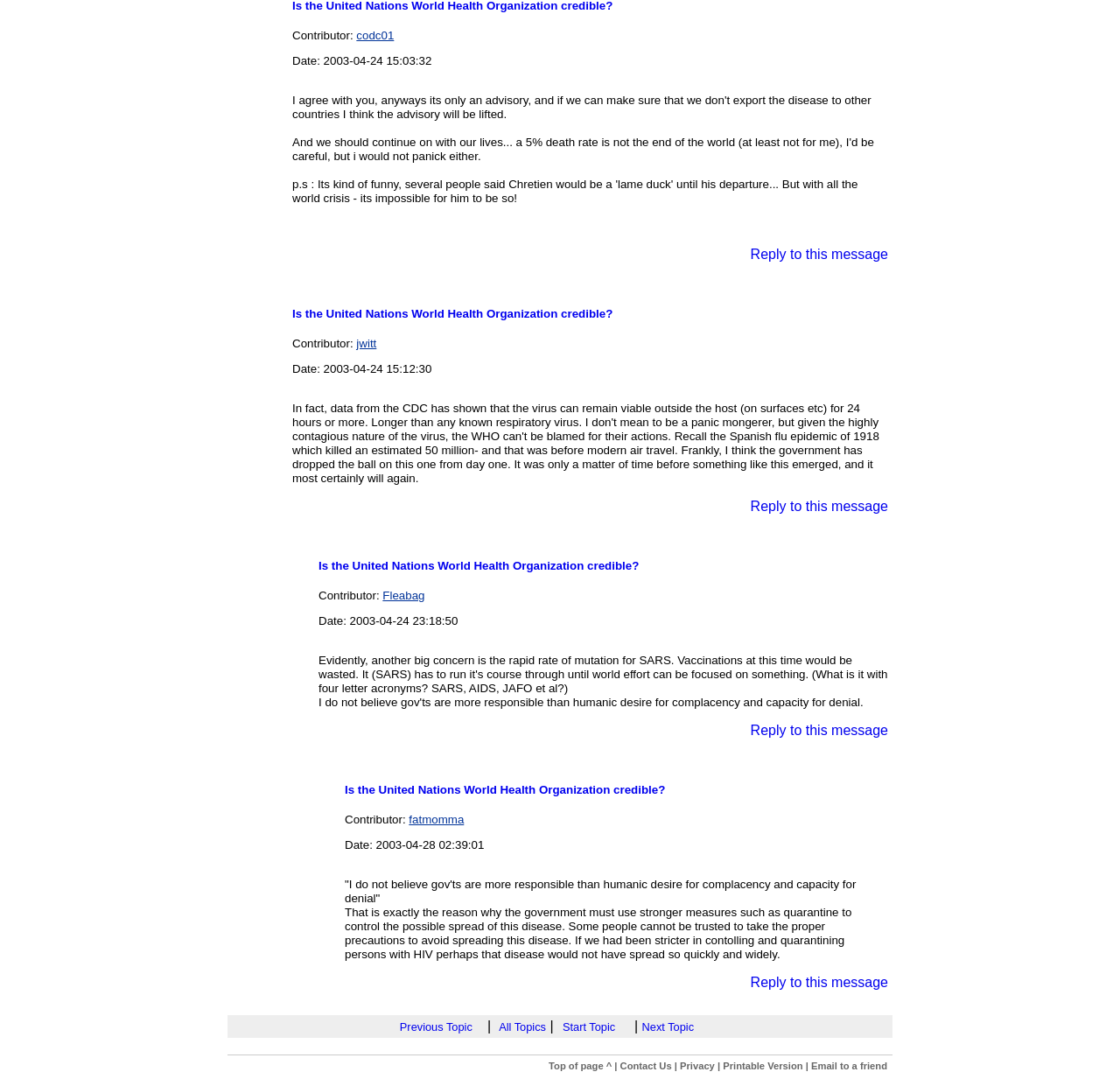How many topics are available?
Refer to the image and give a detailed answer to the question.

The number of topics available can be determined by looking at the navigation links at the bottom of the webpage. The link 'All Topics' suggests that there are multiple topics available, but the exact number is not specified.